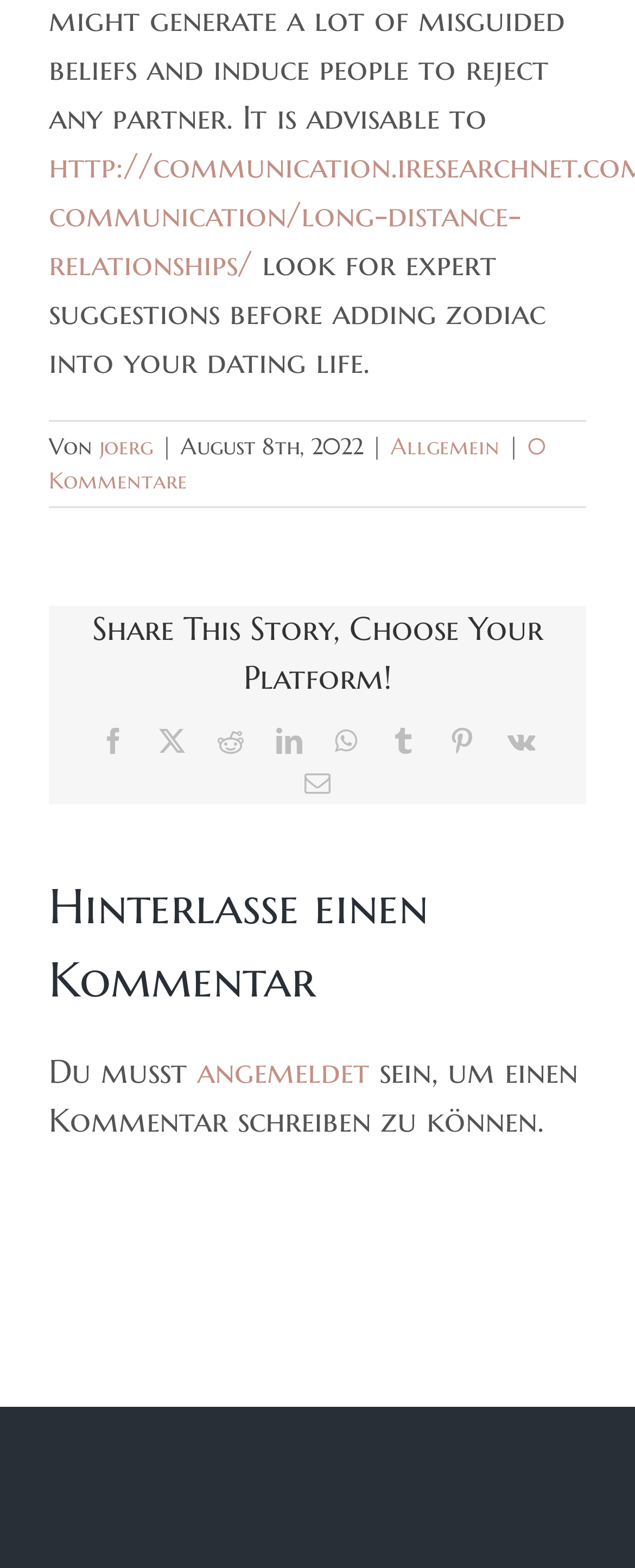What is the purpose of the buttons at the bottom of the webpage?
Using the image provided, answer with just one word or phrase.

To share the story